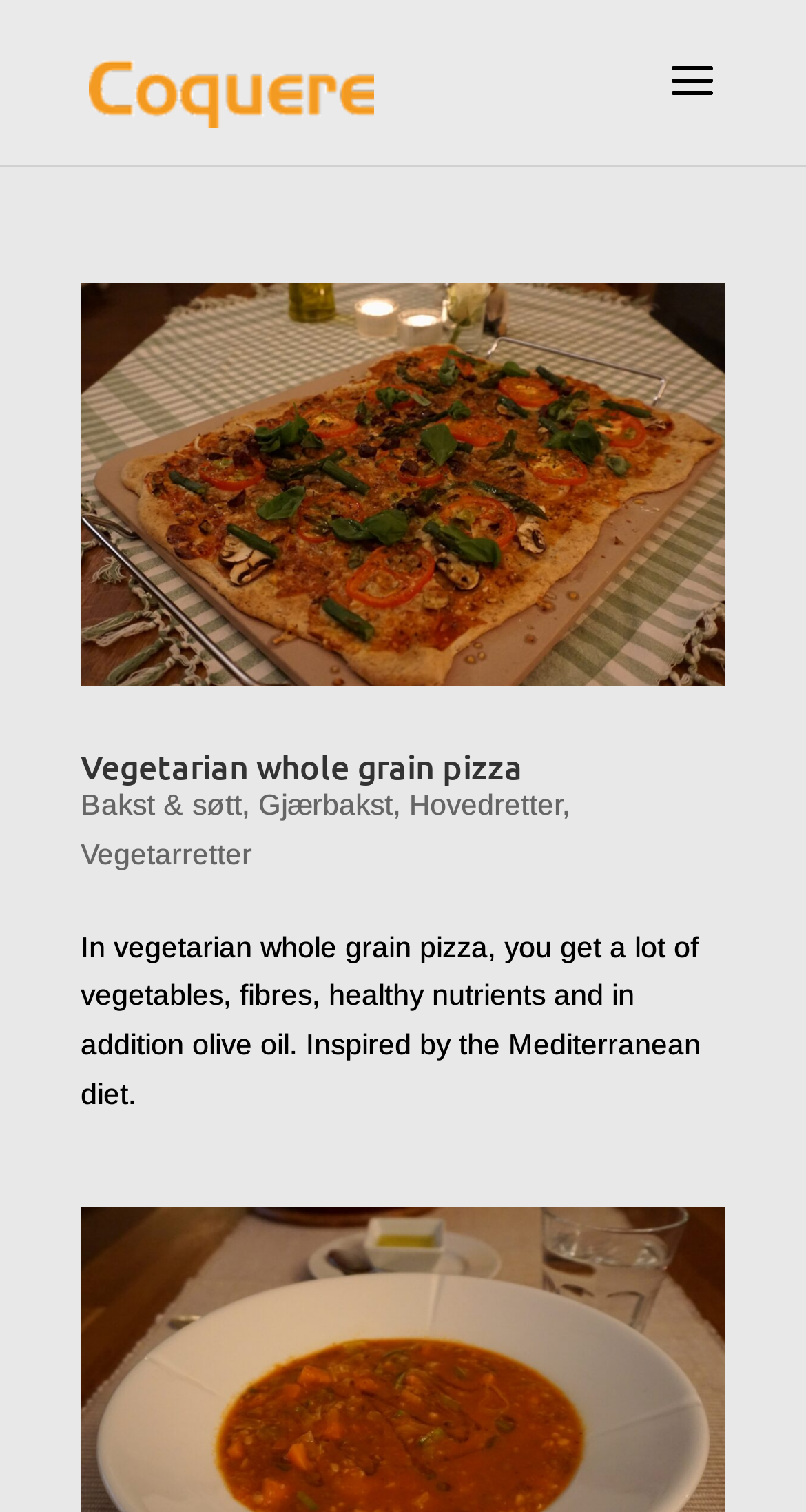What is the name of the website?
Give a one-word or short phrase answer based on the image.

Coquere